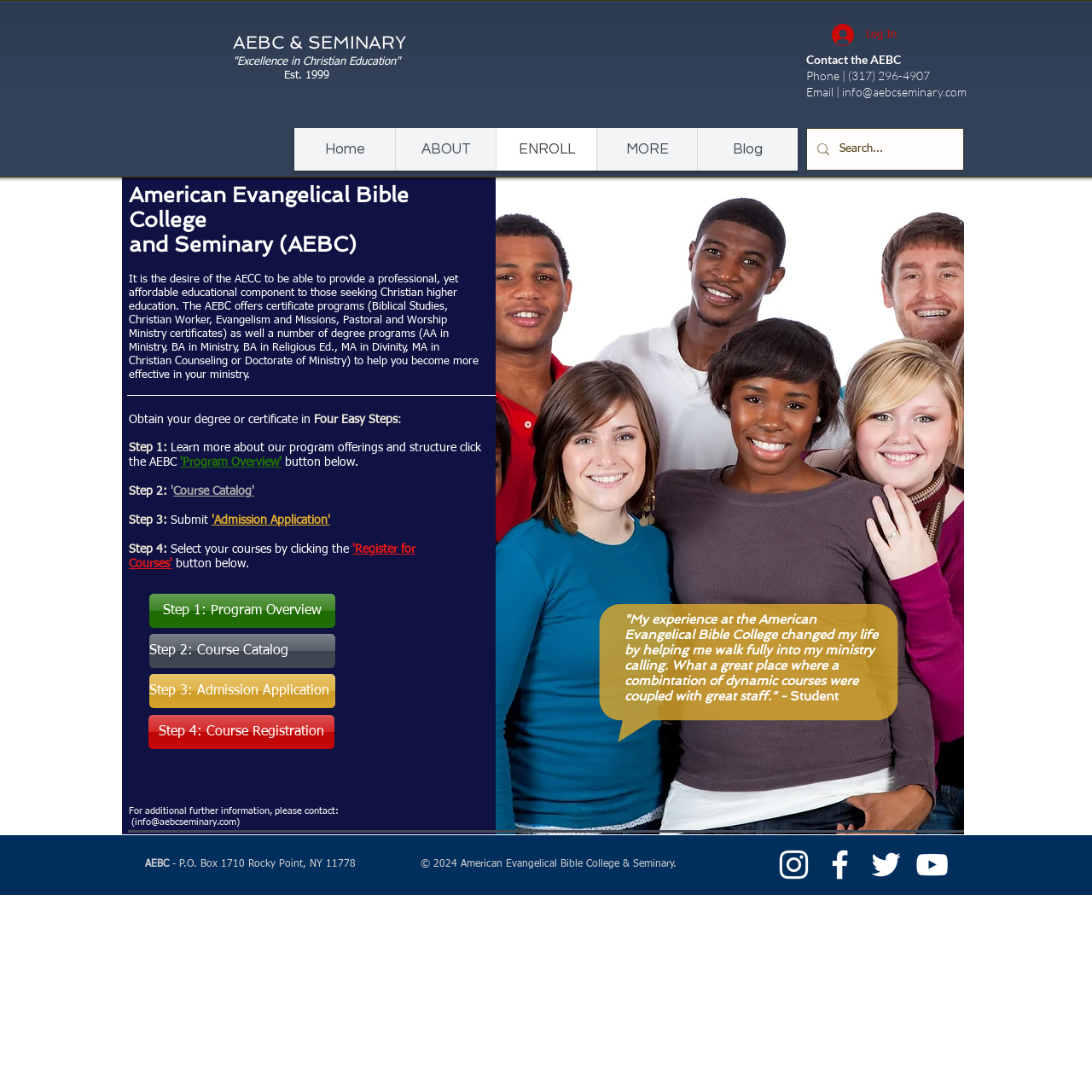Can you provide the bounding box coordinates for the element that should be clicked to implement the instruction: "View the course catalog"?

[0.159, 0.445, 0.23, 0.455]